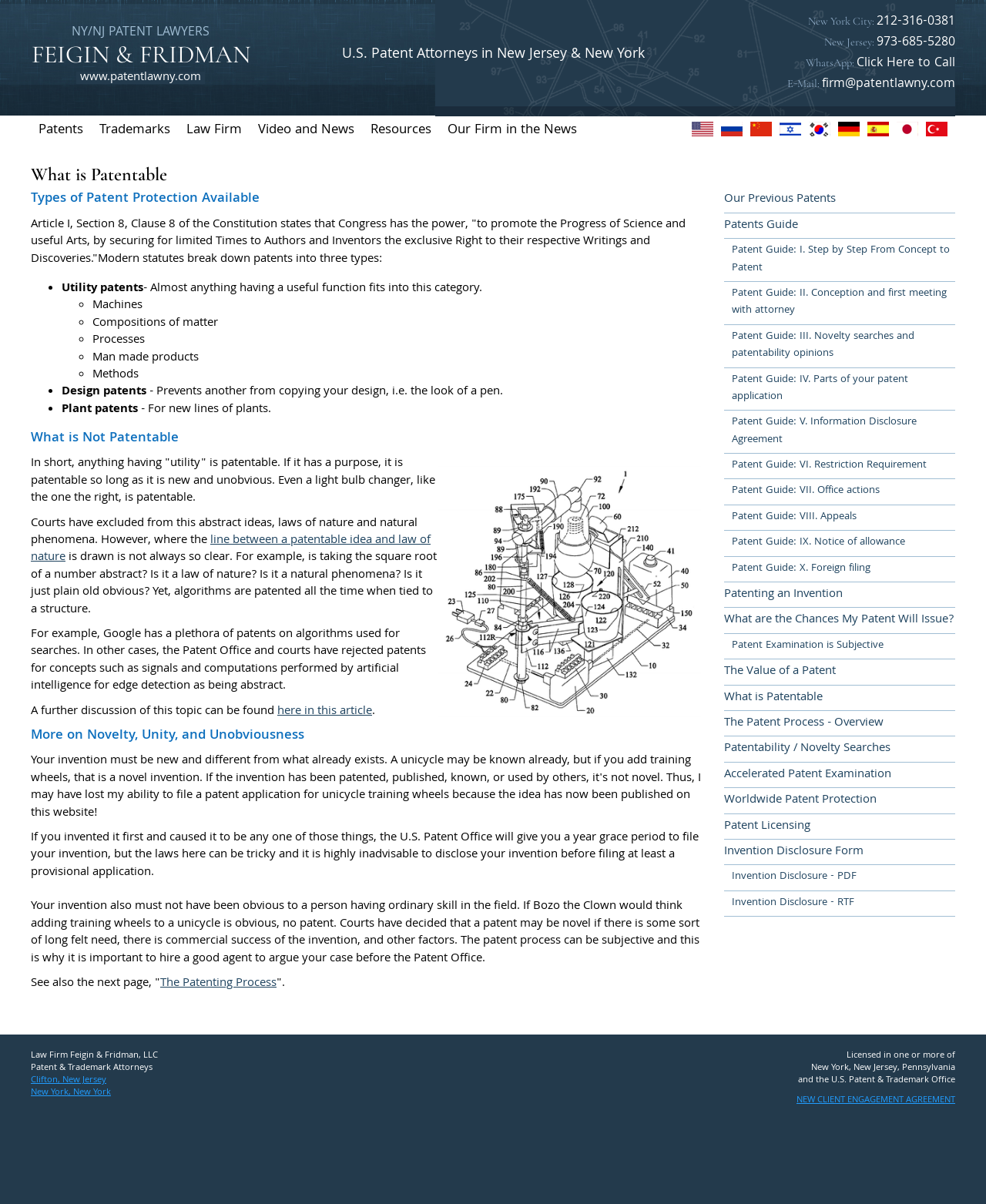Please identify the bounding box coordinates of the element's region that I should click in order to complete the following instruction: "Click on the 'Patents' link". The bounding box coordinates consist of four float numbers between 0 and 1, i.e., [left, top, right, bottom].

[0.031, 0.1, 0.093, 0.116]